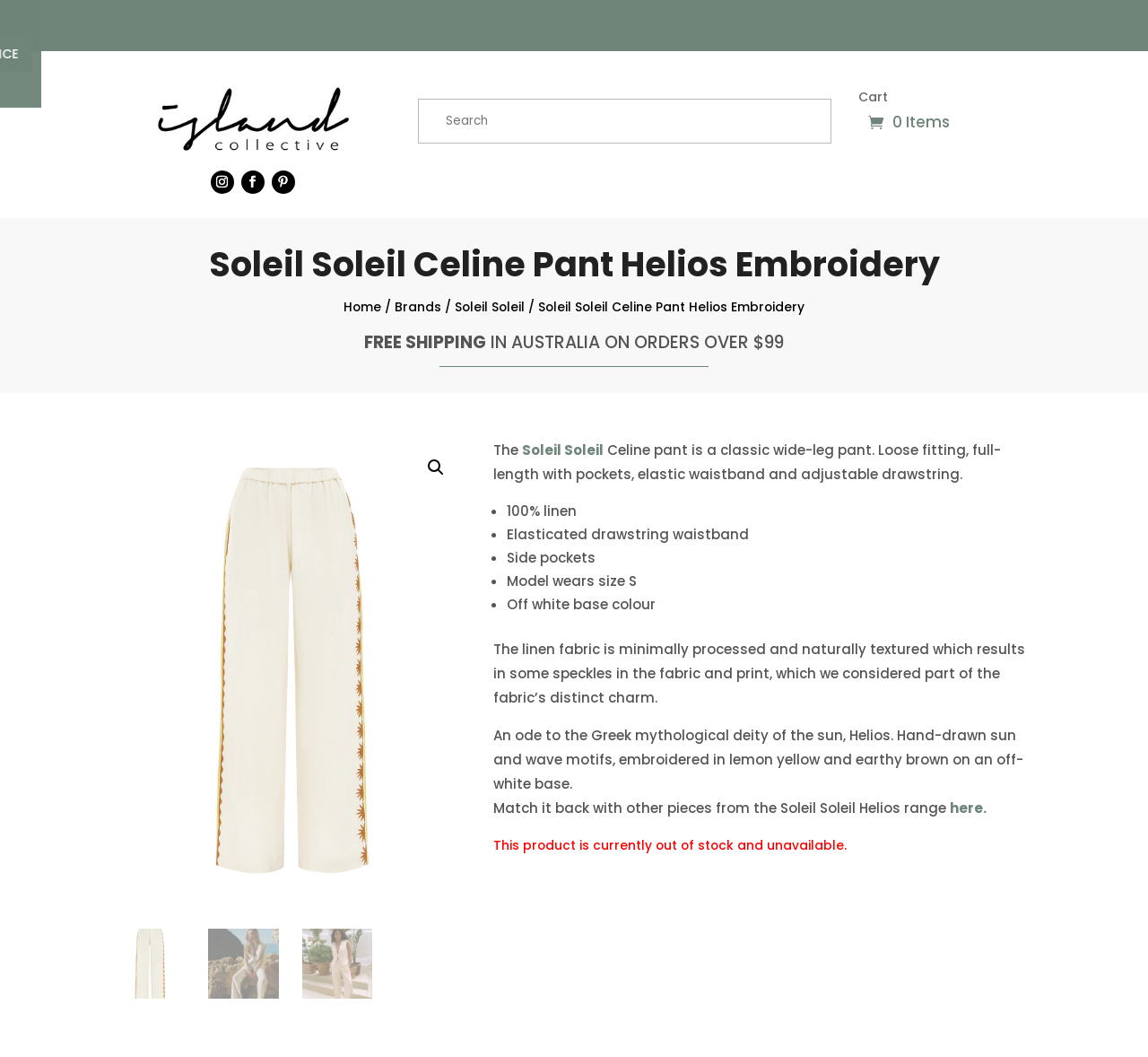Observe the image and answer the following question in detail: What is the brand of the Celine pant?

I found the answer by looking at the breadcrumb navigation section, where it says 'Home / Brands / Soleil Soleil / Soleil Soleil Celine Pant Helios Embroidery'. This indicates that the brand of the Celine pant is Soleil Soleil.